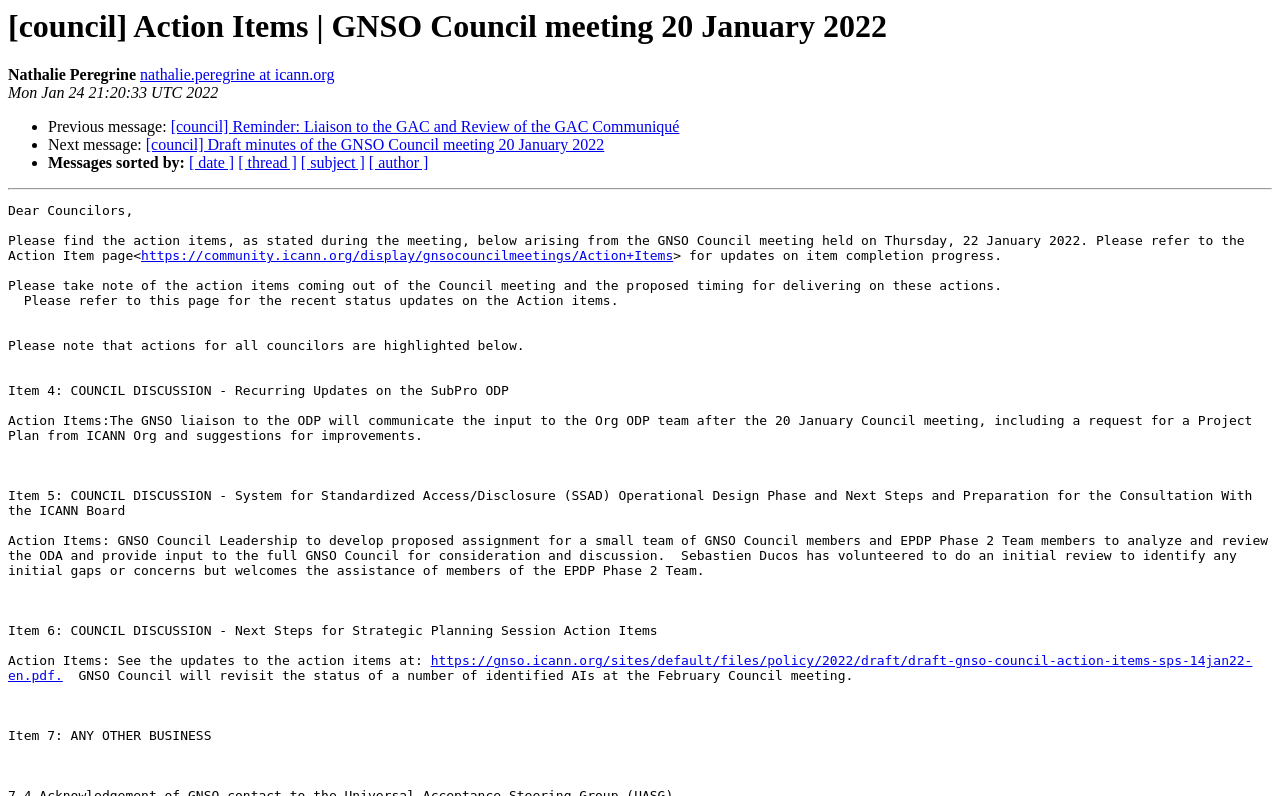What is the date of the GNSO Council meeting?
Based on the image content, provide your answer in one word or a short phrase.

20 January 2022